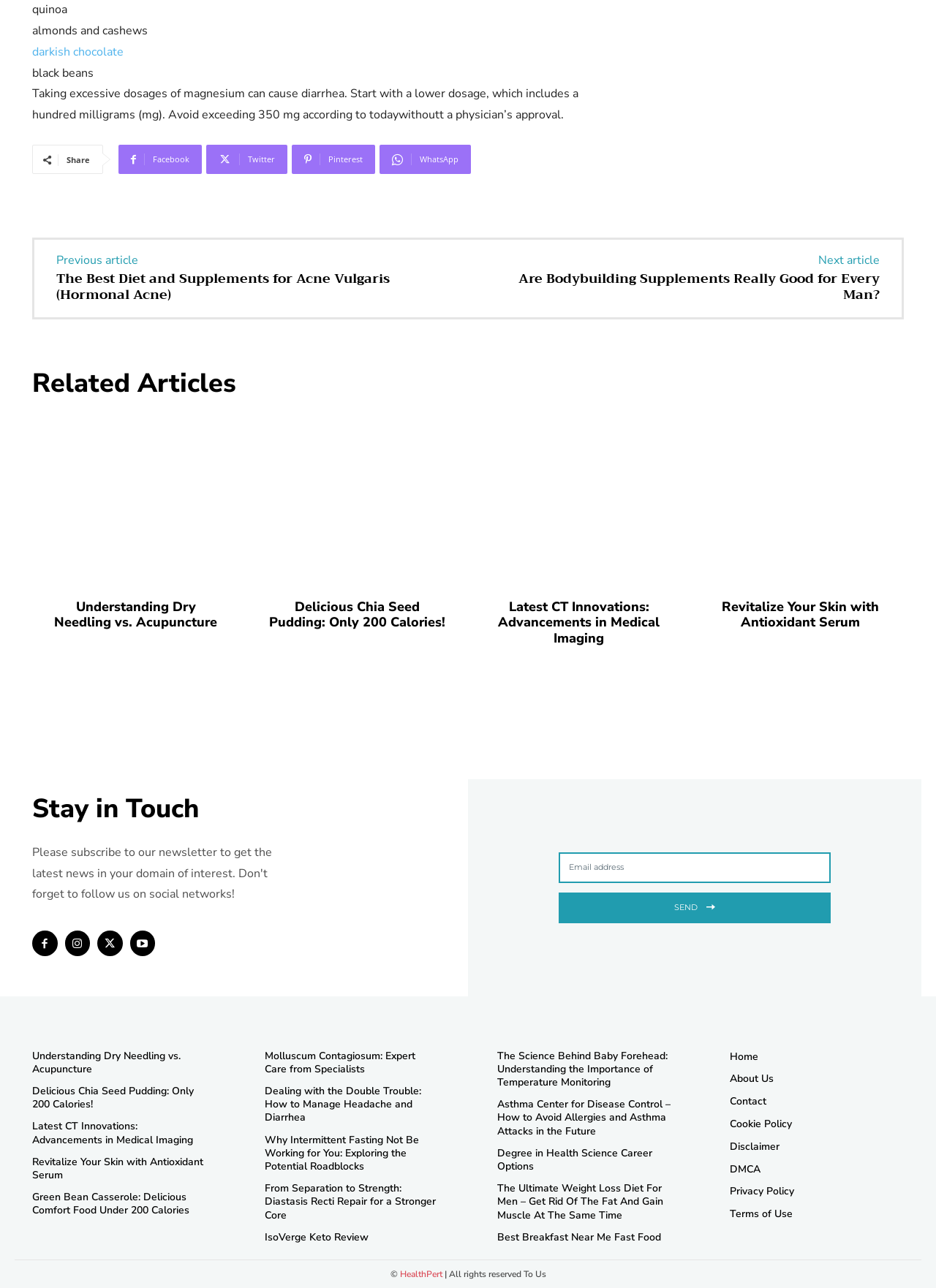What is the topic of the article? Using the information from the screenshot, answer with a single word or phrase.

Magnesium dosage